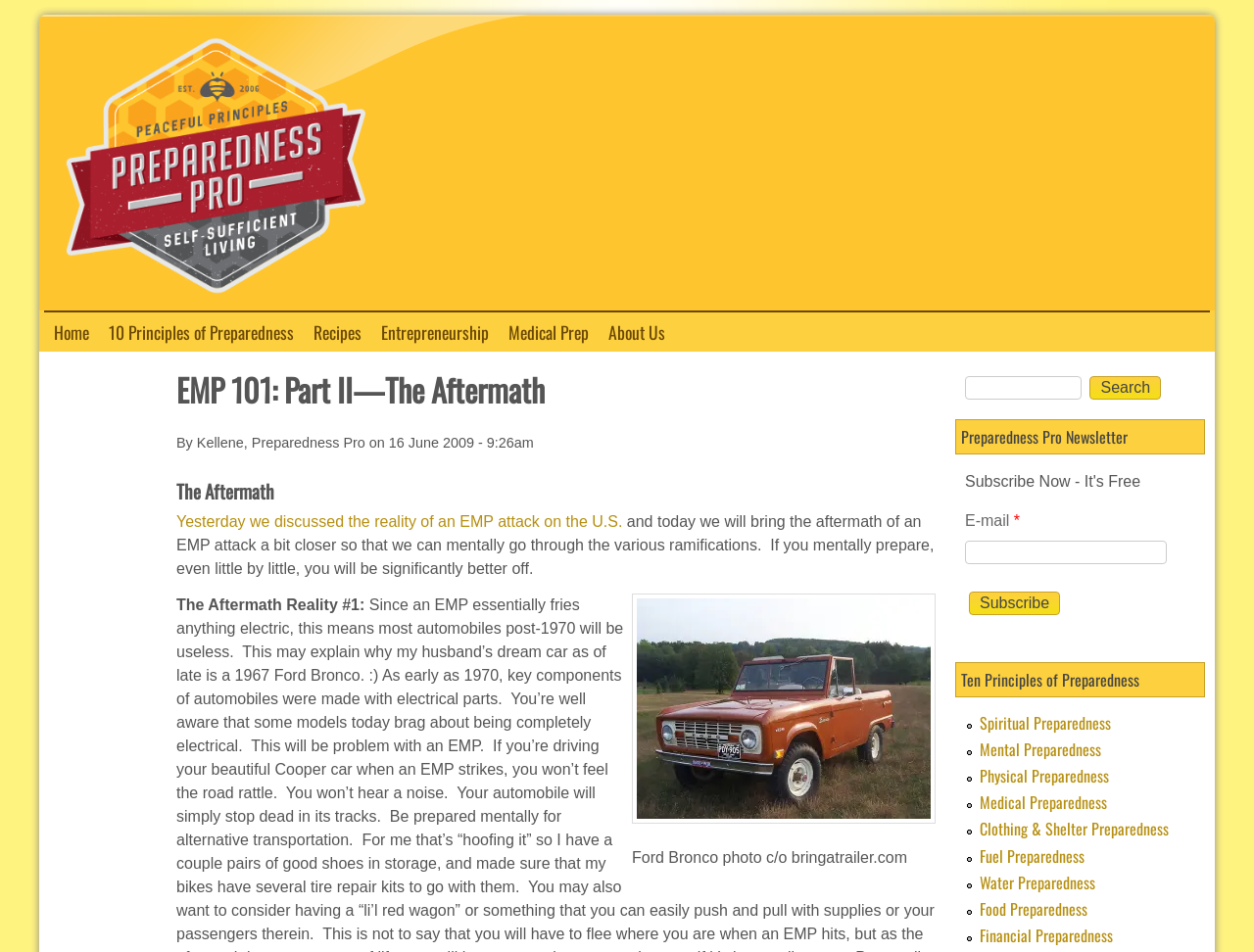Find the bounding box coordinates of the element you need to click on to perform this action: 'Read about Medical Preparedness'. The coordinates should be represented by four float values between 0 and 1, in the format [left, top, right, bottom].

[0.781, 0.83, 0.883, 0.855]